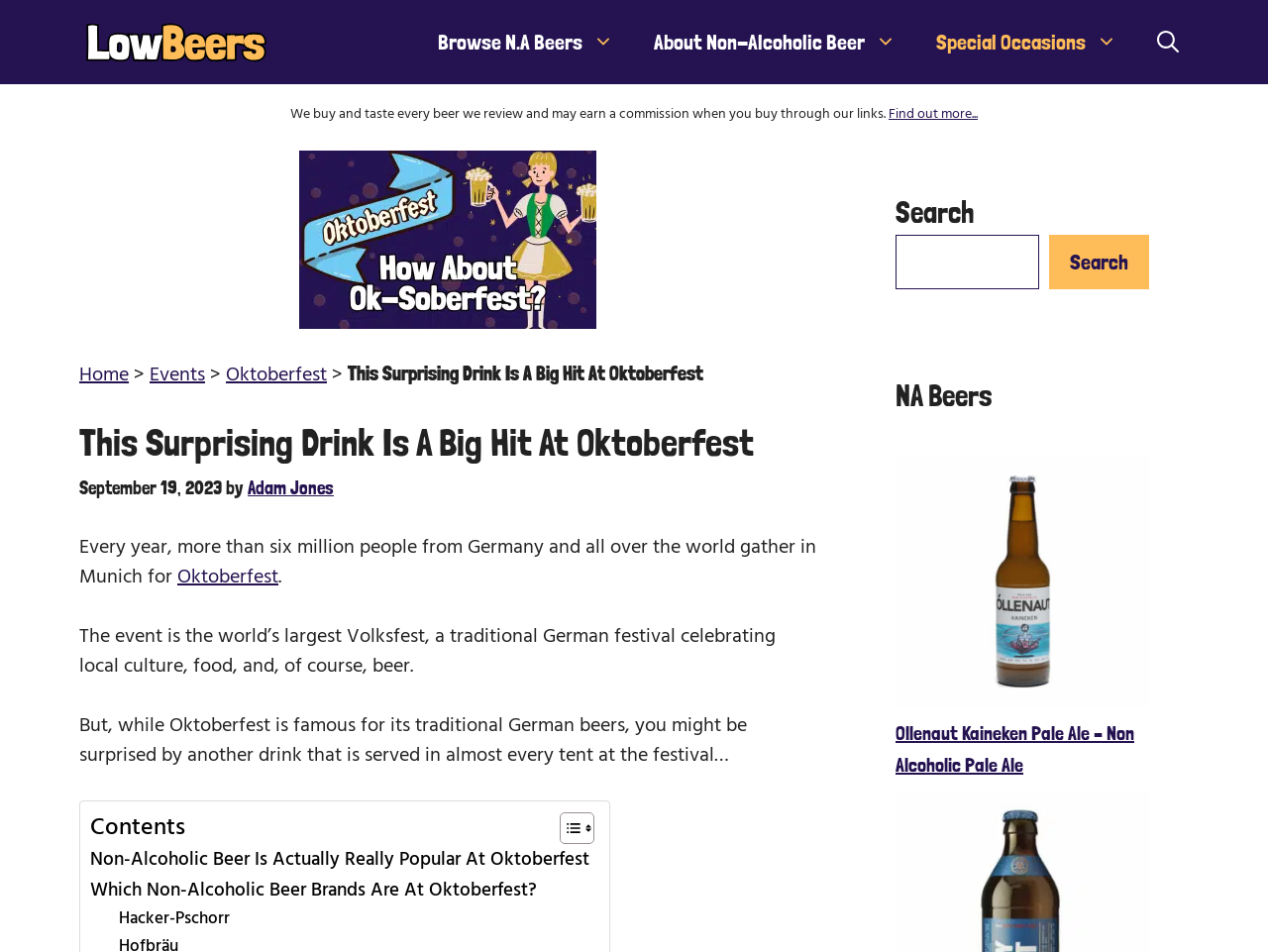Please identify the bounding box coordinates of the element I need to click to follow this instruction: "Visit Meriwether Group on Facebook".

None